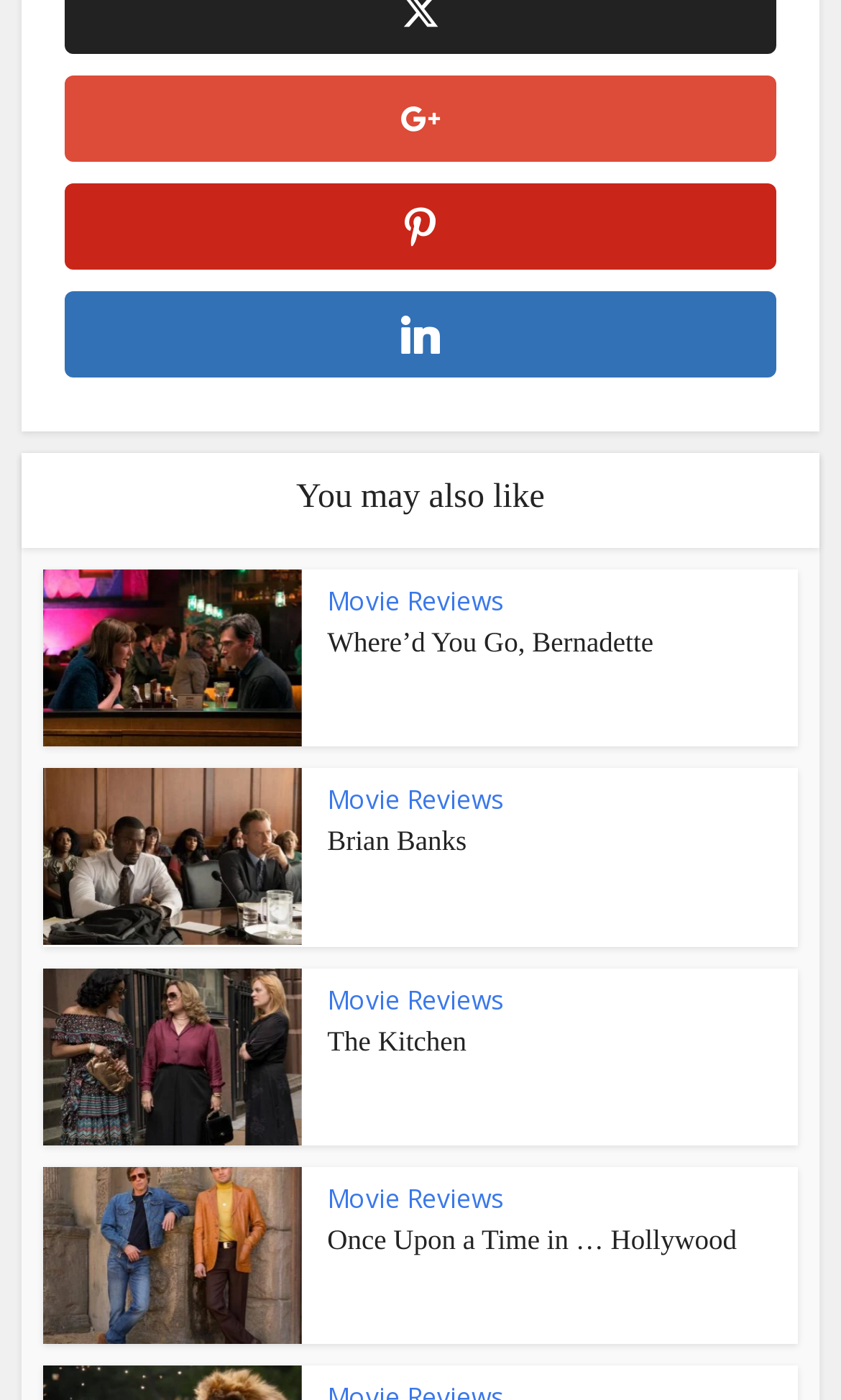Please determine the bounding box of the UI element that matches this description: Where’d You Go, Bernadette. The coordinates should be given as (top-left x, top-left y, bottom-right x, bottom-right y), with all values between 0 and 1.

[0.389, 0.447, 0.777, 0.471]